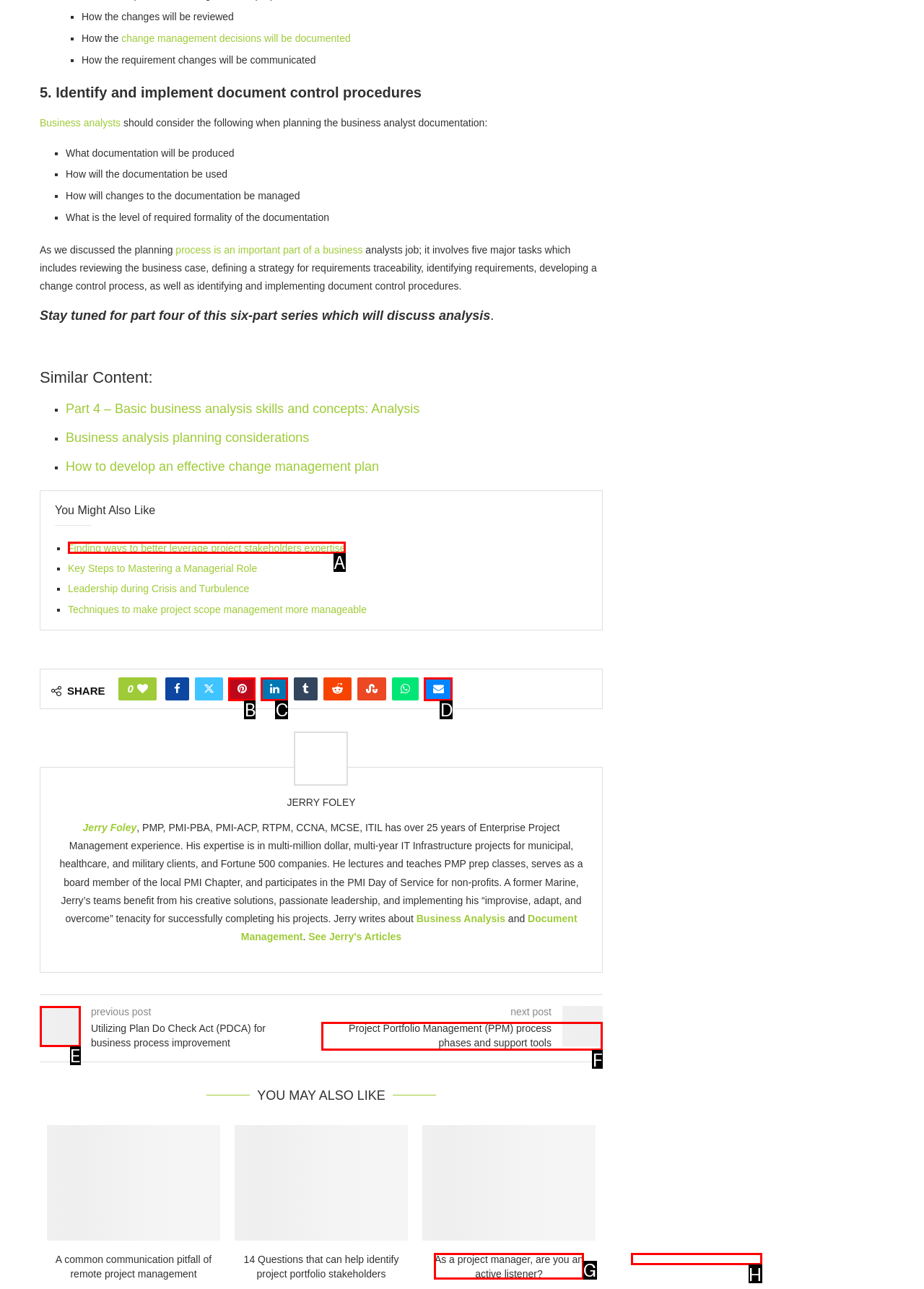Based on the description Pinterest, identify the most suitable HTML element from the options. Provide your answer as the corresponding letter.

B